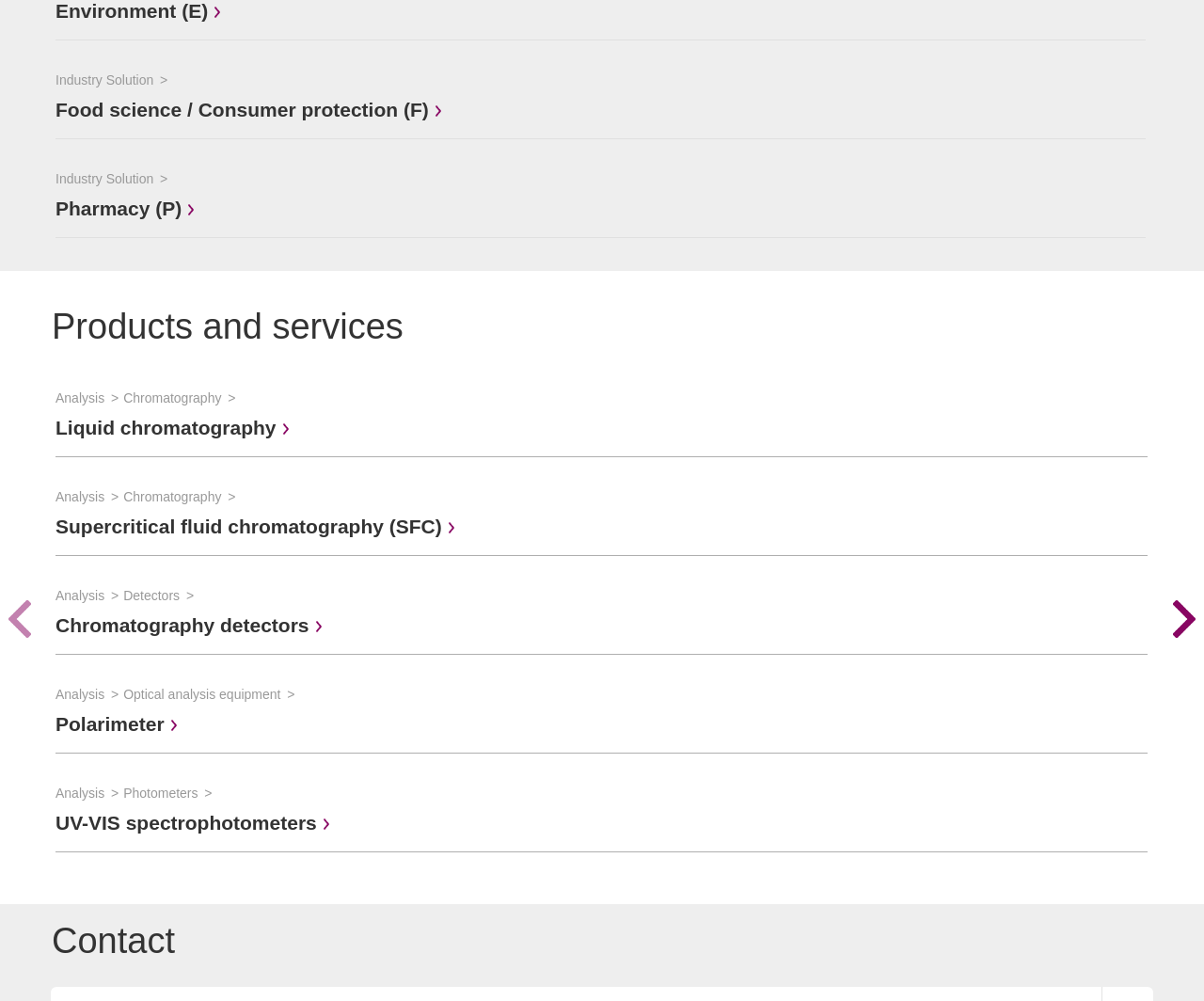What is the first industry solution listed?
Use the image to give a comprehensive and detailed response to the question.

The first industry solution listed is 'Food science / Consumer protection (F)' which can be found in the heading element with bounding box coordinates [0.046, 0.097, 0.71, 0.125] and also has a corresponding link element with bounding box coordinates [0.046, 0.098, 0.372, 0.12].